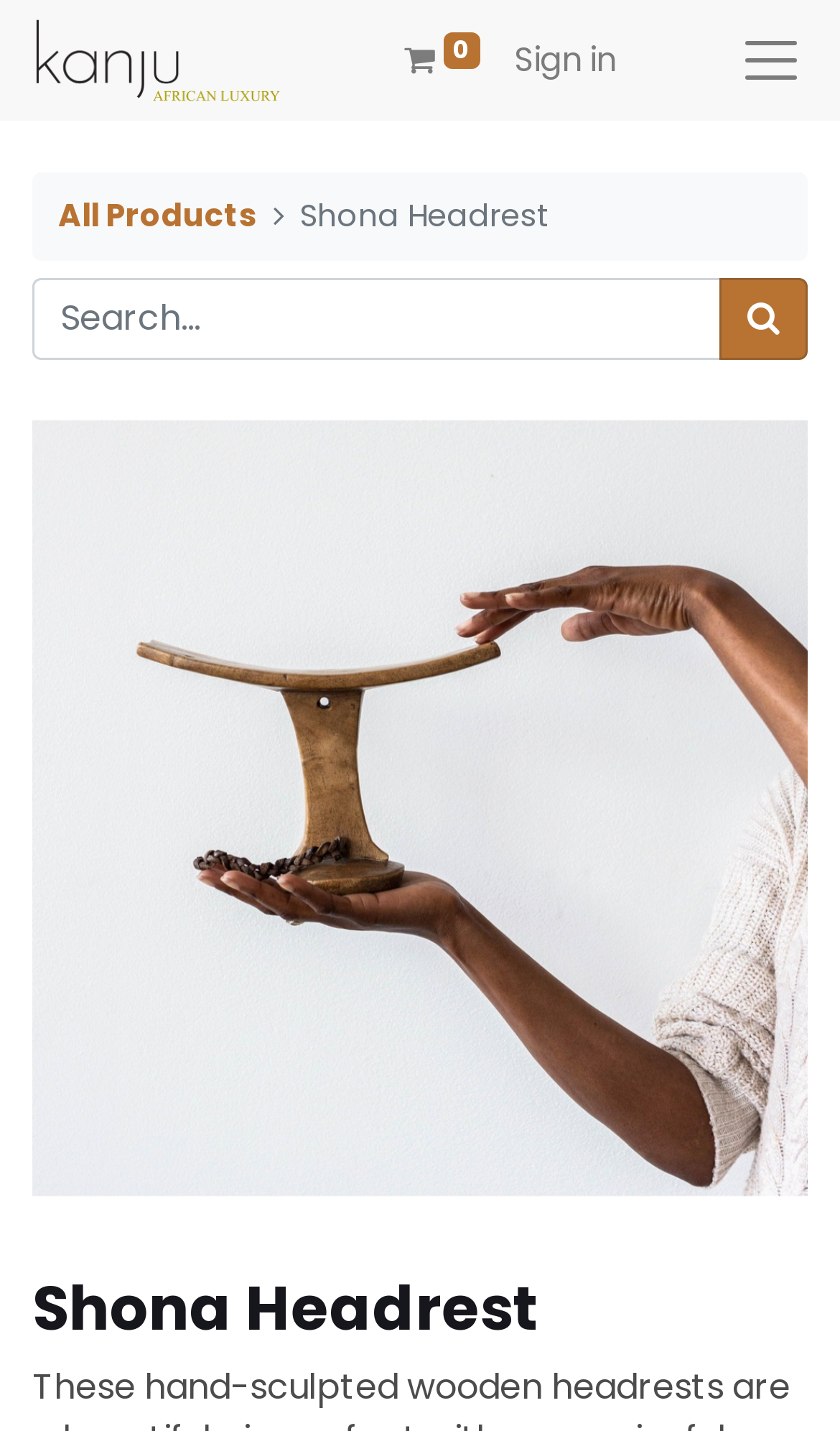Please respond to the question using a single word or phrase:
What is the purpose of pressing 'esc' key?

to exit full screen